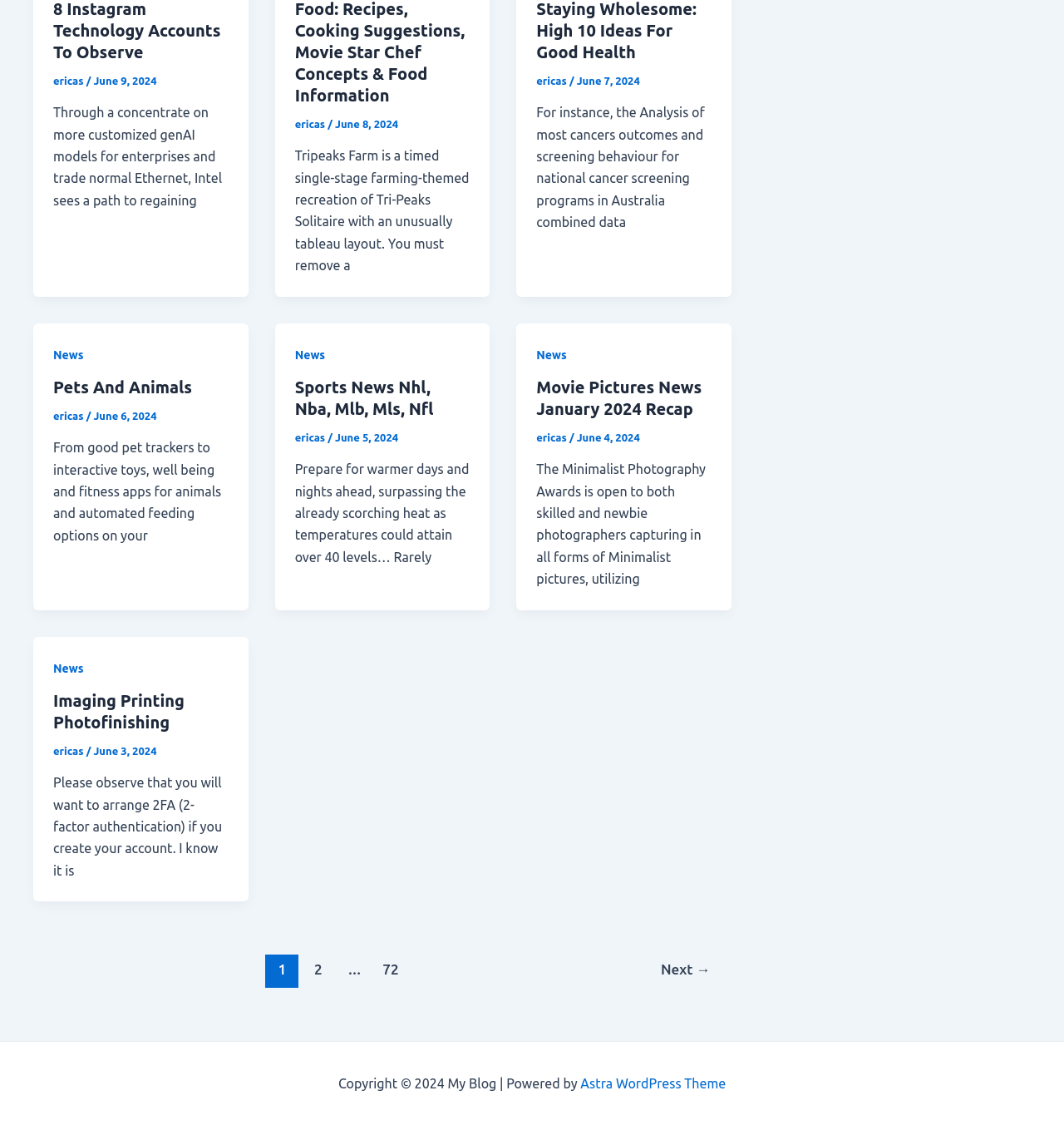Identify the bounding box for the described UI element. Provide the coordinates in (top-left x, top-left y, bottom-right x, bottom-right y) format with values ranging from 0 to 1: News

[0.05, 0.588, 0.079, 0.6]